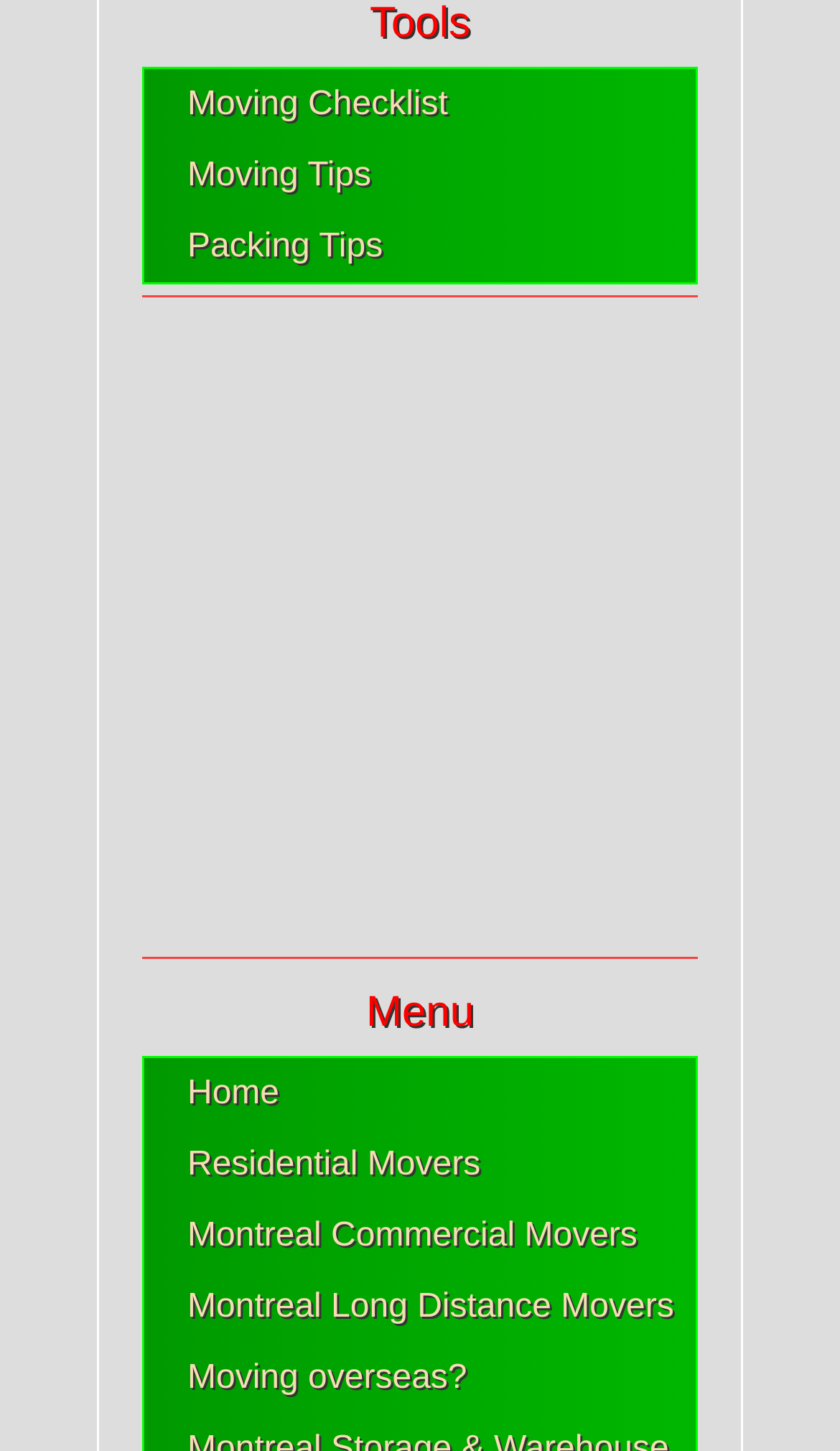Please identify the bounding box coordinates for the region that you need to click to follow this instruction: "Go to Home".

[0.223, 0.74, 0.333, 0.767]